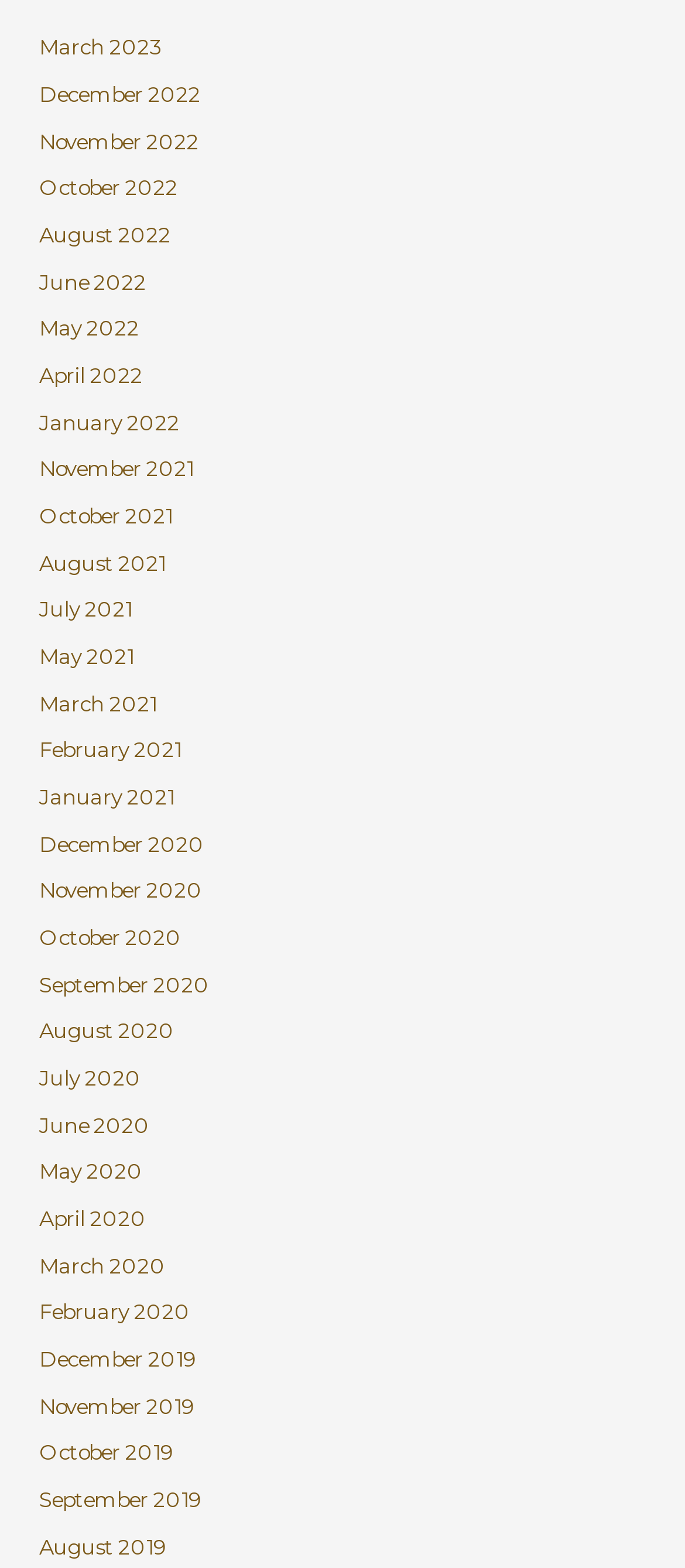Give a one-word or phrase response to the following question: How many links are listed on this webpage?

47